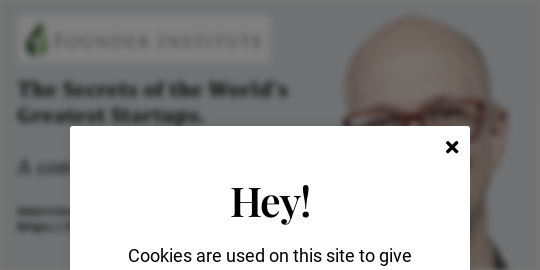Refer to the image and provide a thorough answer to this question:
What is the title of the promotional design?

The title of the promotional design is prominently displayed at the top of the image, capturing attention and highlighting the main topic of the content, which is to share insights from a conversation with Adeo Ressi, CEO of the Founder Institute.